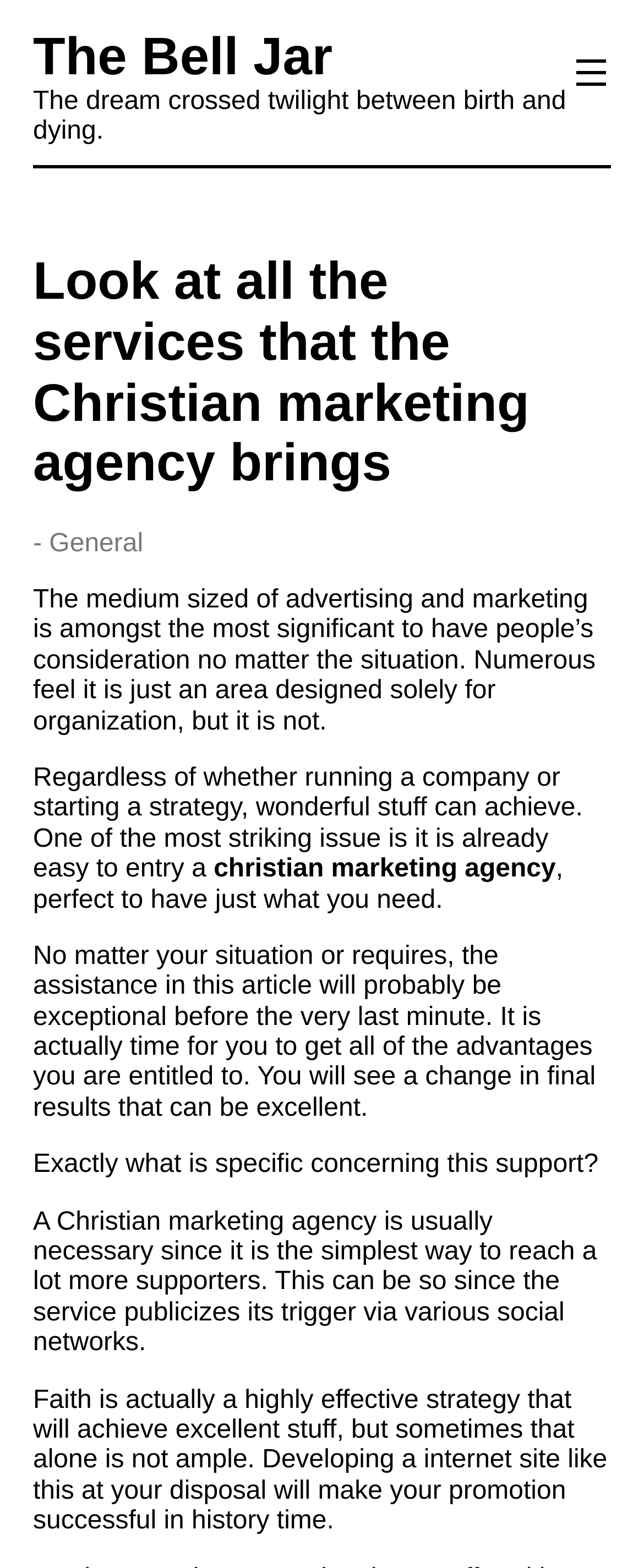Locate the UI element described as follows: "The Bell Jar". Return the bounding box coordinates as four float numbers between 0 and 1 in the order [left, top, right, bottom].

[0.051, 0.017, 0.516, 0.055]